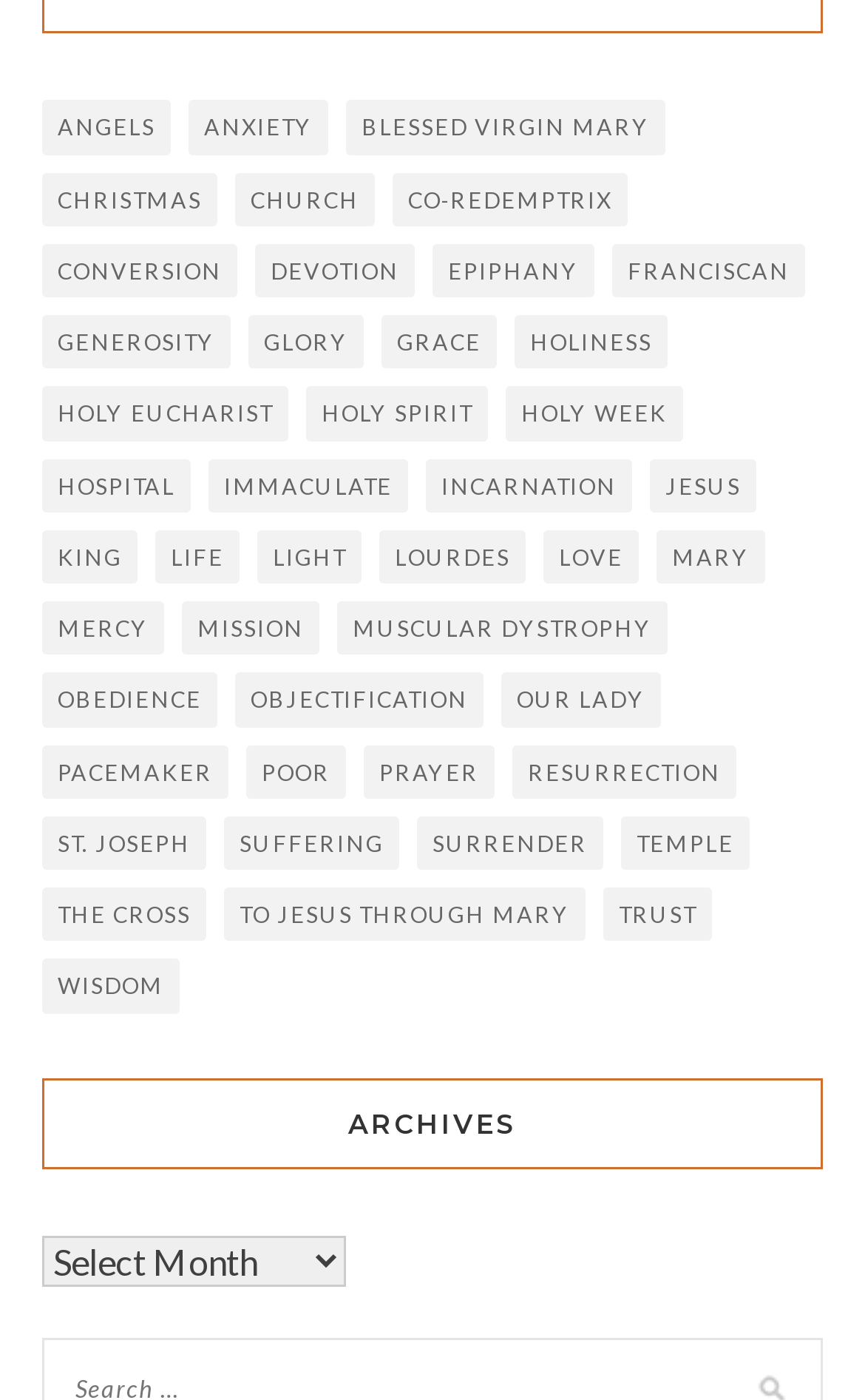Identify the bounding box coordinates necessary to click and complete the given instruction: "View Christmas items".

[0.049, 0.123, 0.251, 0.161]